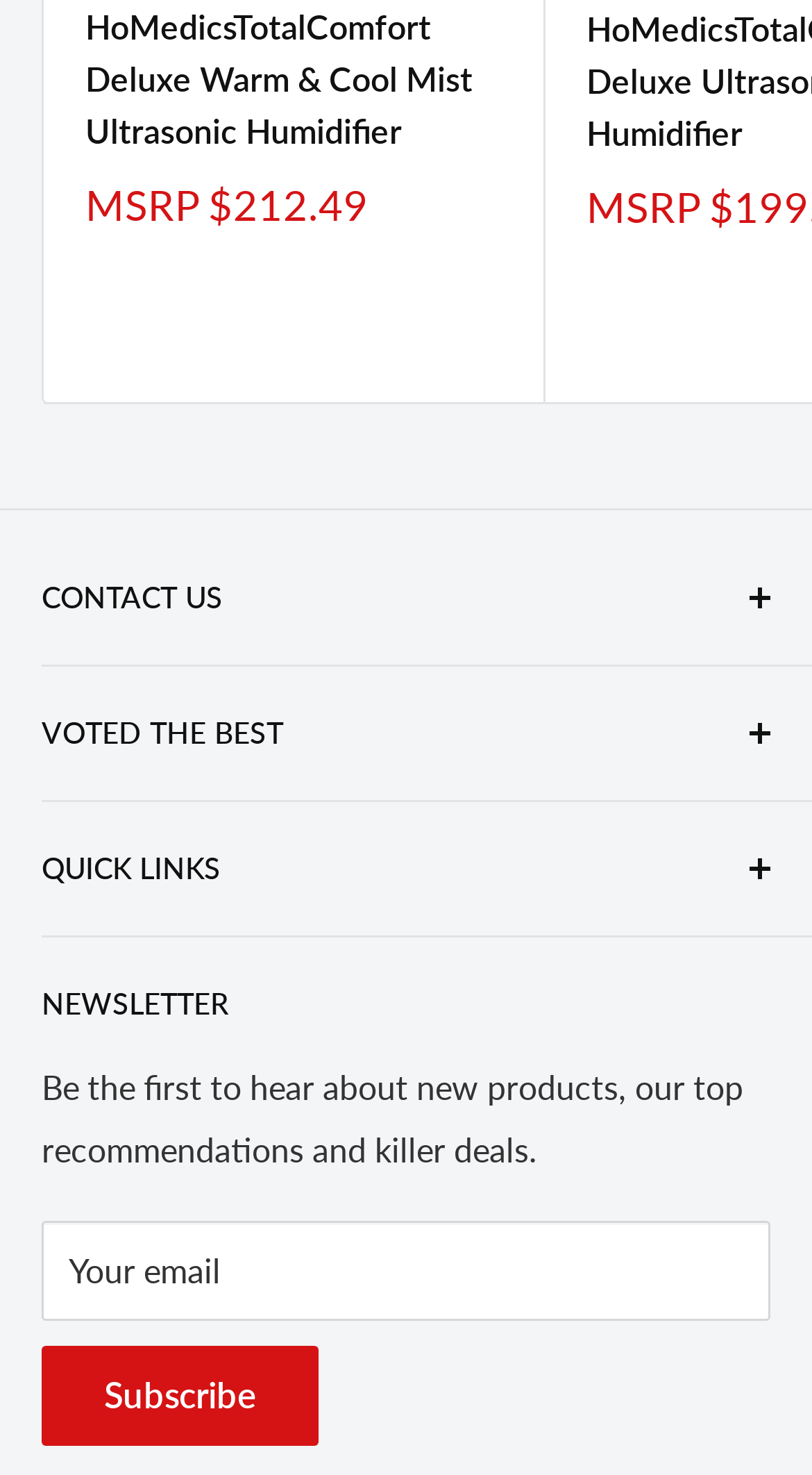Please identify the bounding box coordinates of the region to click in order to complete the given instruction: "View inspiration". The coordinates should be four float numbers between 0 and 1, i.e., [left, top, right, bottom].

[0.09, 0.622, 0.897, 0.668]